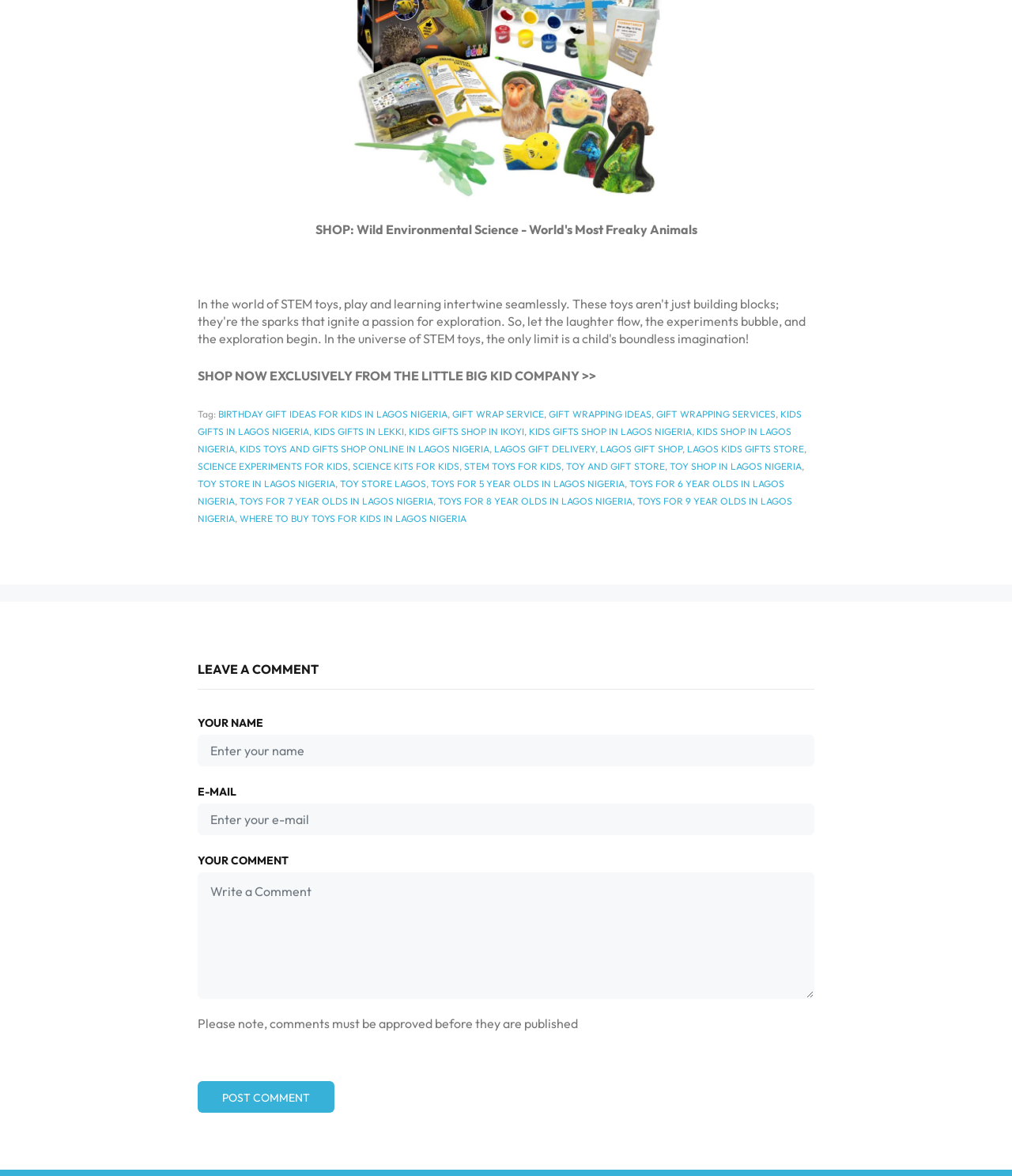Provide the bounding box coordinates of the HTML element described by the text: "parent_node: Search name="s"".

None